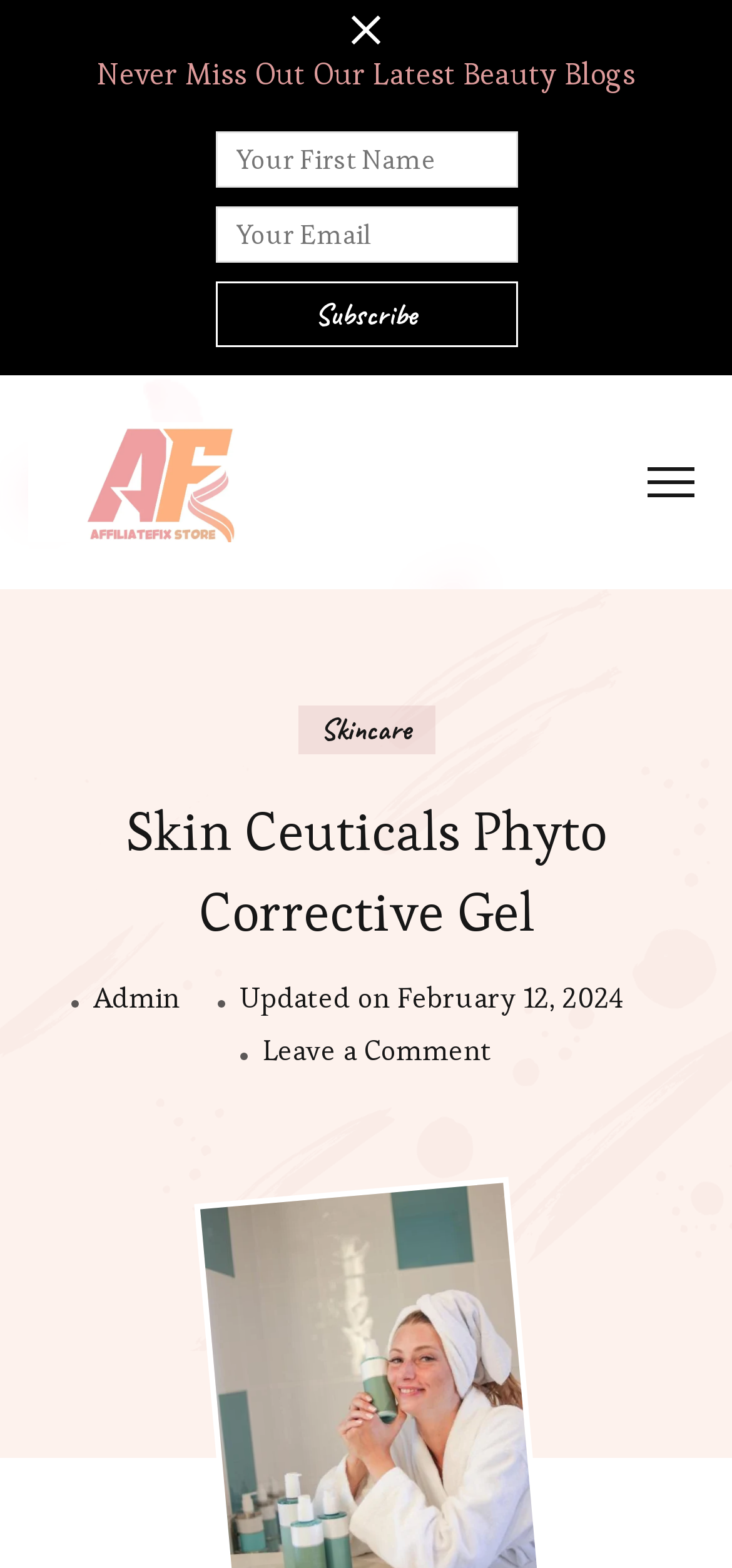Is the website updated recently?
Carefully analyze the image and provide a detailed answer to the question.

The webpage has a 'Updated on' text with a date 'February 12, 2024', which suggests that the website was updated recently.